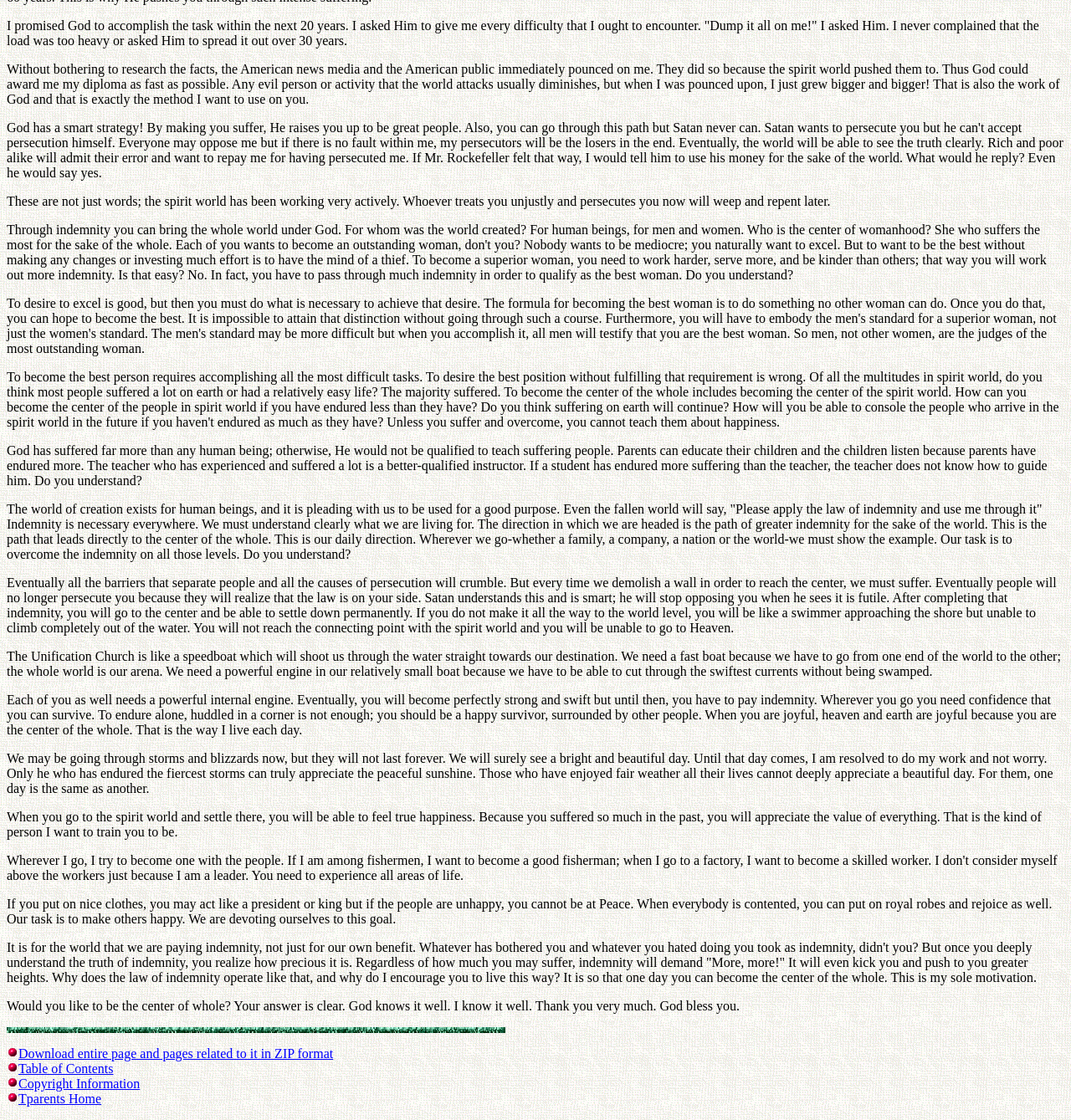From the webpage screenshot, predict the bounding box coordinates (top-left x, top-left y, bottom-right x, bottom-right y) for the UI element described here: Table of Contents

[0.017, 0.948, 0.106, 0.96]